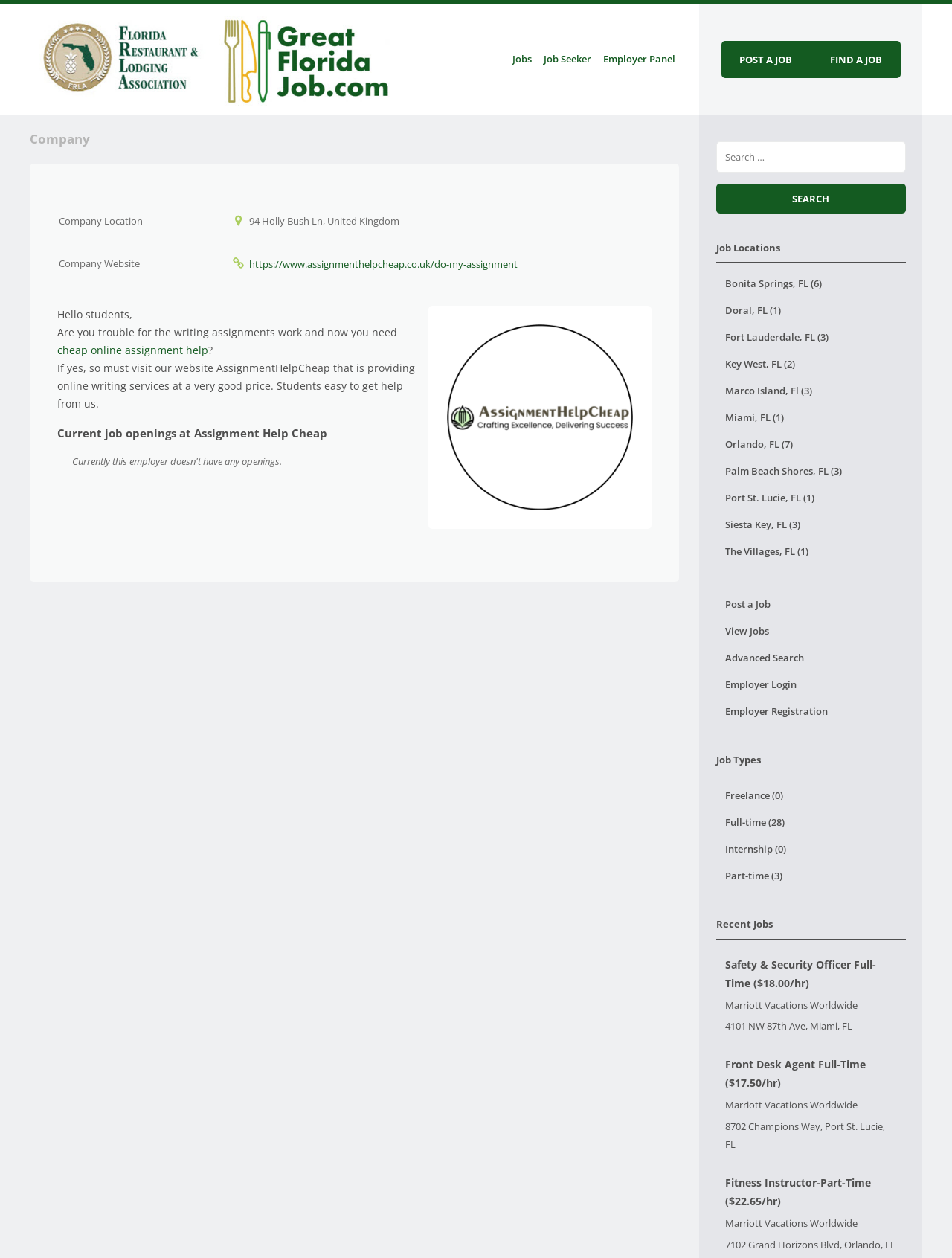Please specify the bounding box coordinates of the clickable section necessary to execute the following command: "Fill in 'Your Name'".

None